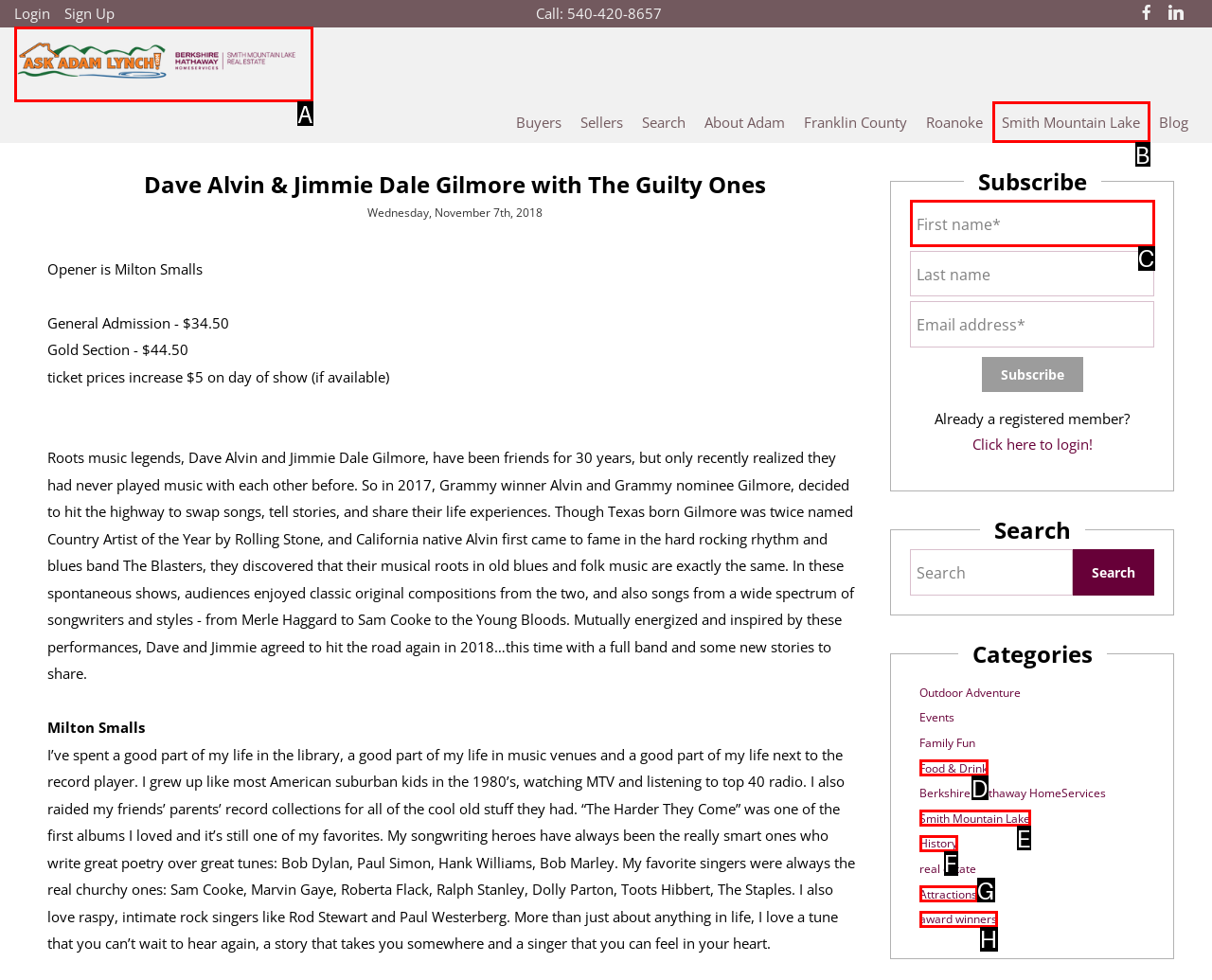Based on the given description: award winners, determine which HTML element is the best match. Respond with the letter of the chosen option.

H